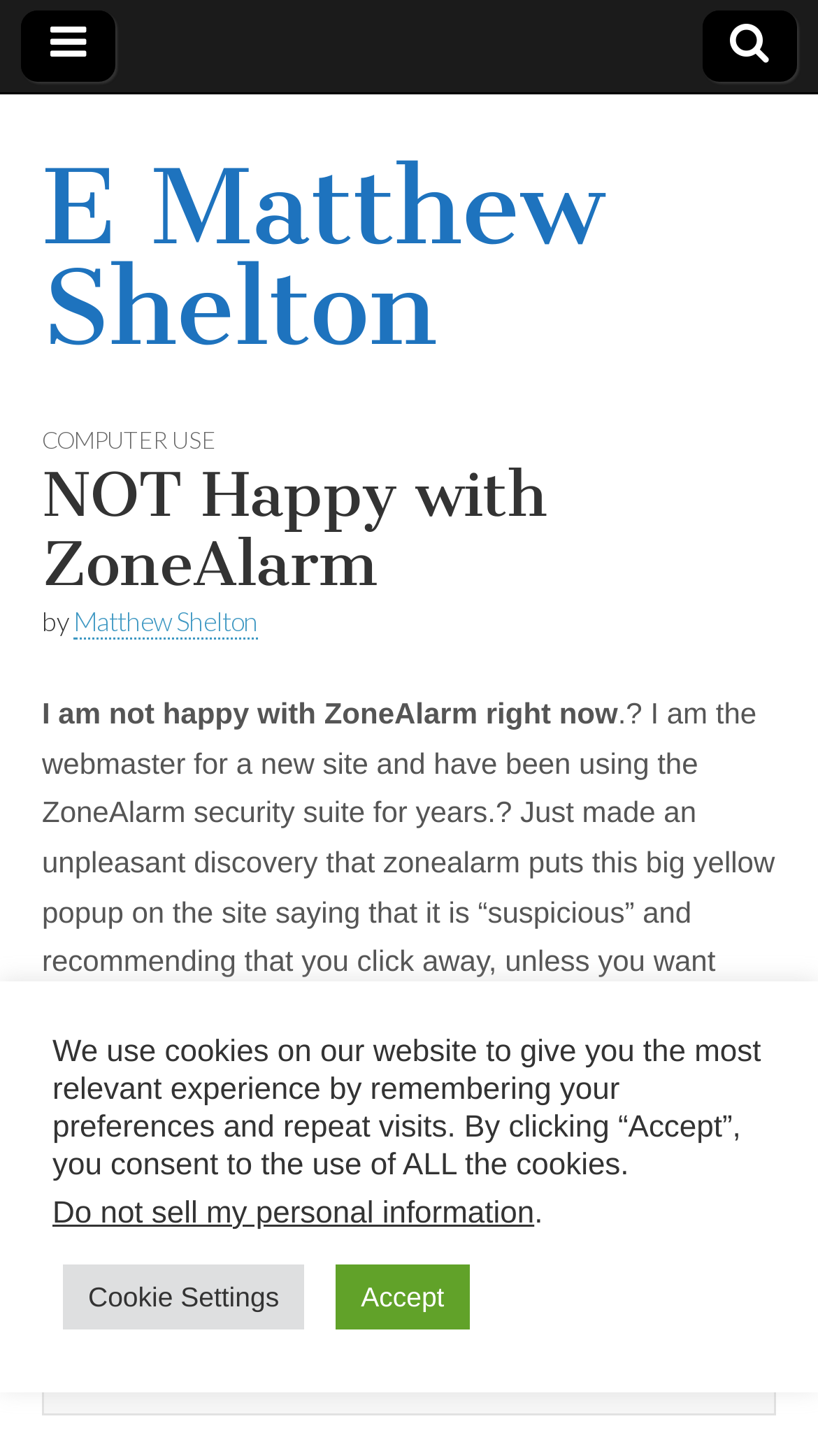Look at the image and answer the question in detail:
What does ZoneAlarm try to do?

When you click the more information link, ZoneAlarm tries to sell you their services, as mentioned in the text 'If you click the more information link, then they try to sell you their services.'